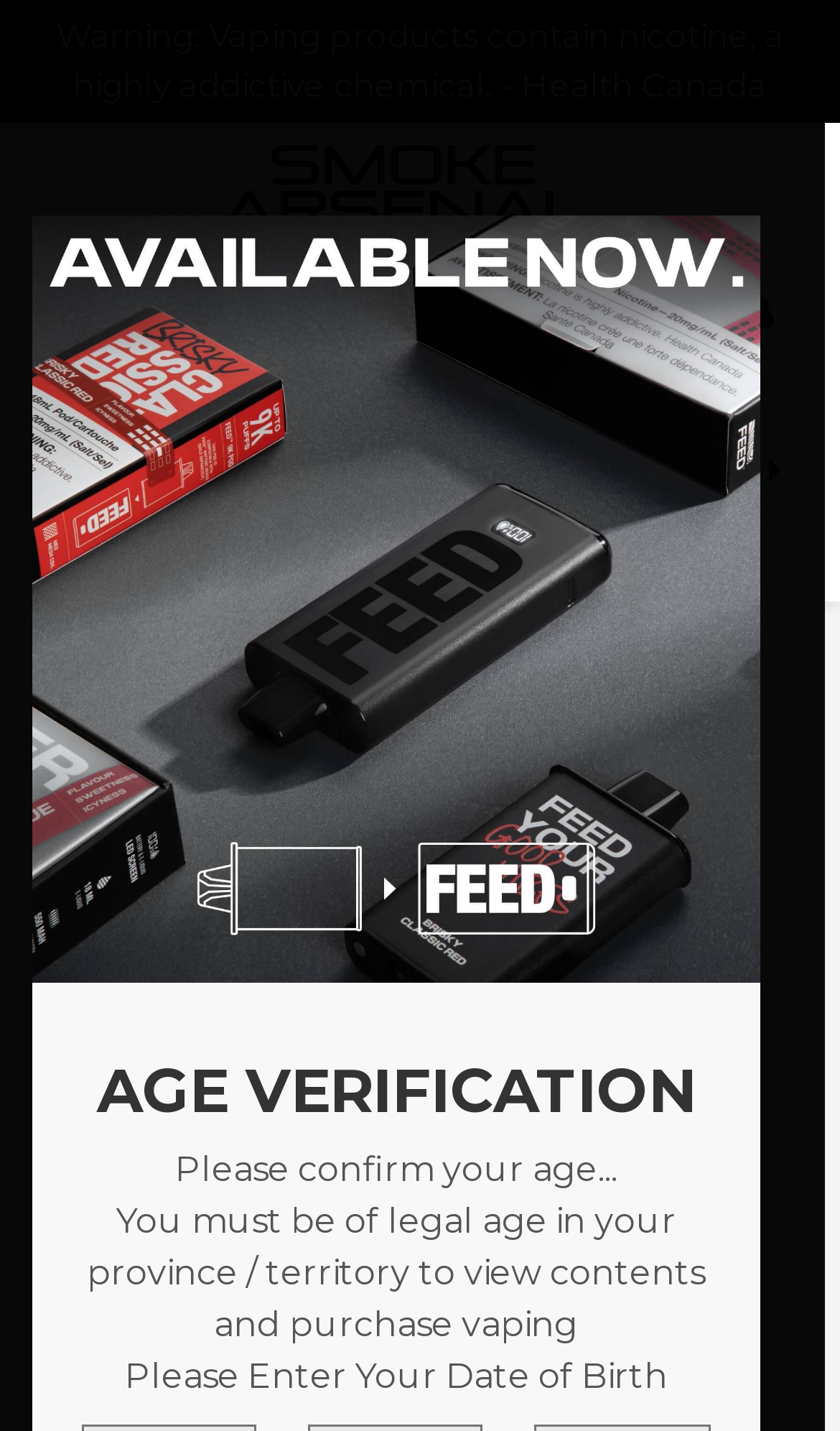Determine the bounding box coordinates for the HTML element mentioned in the following description: "Sign in". The coordinates should be a list of four floats ranging from 0 to 1, represented as [left, top, right, bottom].

[0.846, 0.184, 0.962, 0.252]